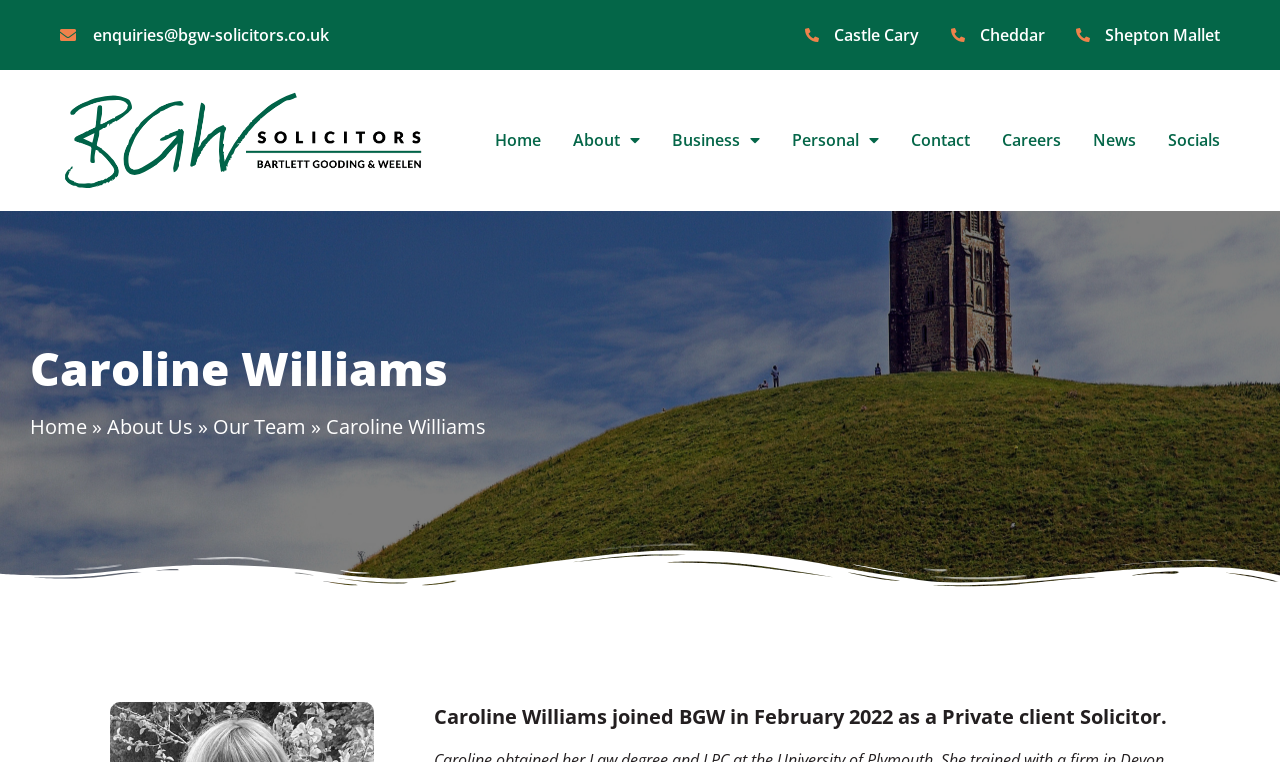What is Caroline Williams' profession?
Please answer using one word or phrase, based on the screenshot.

Private client Solicitor